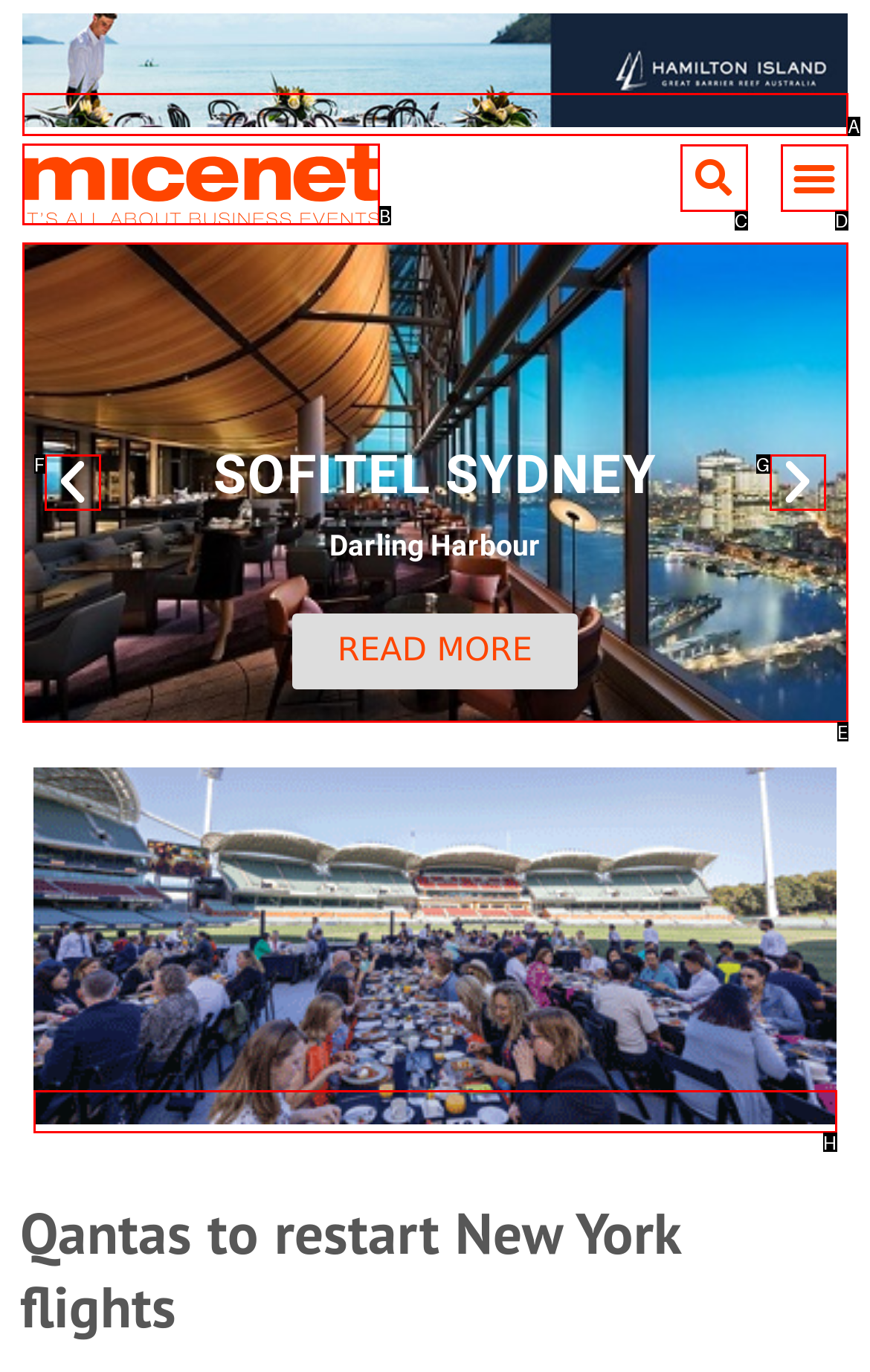Select the HTML element to finish the task: Click on the 'PES 2012' tag Reply with the letter of the correct option.

None